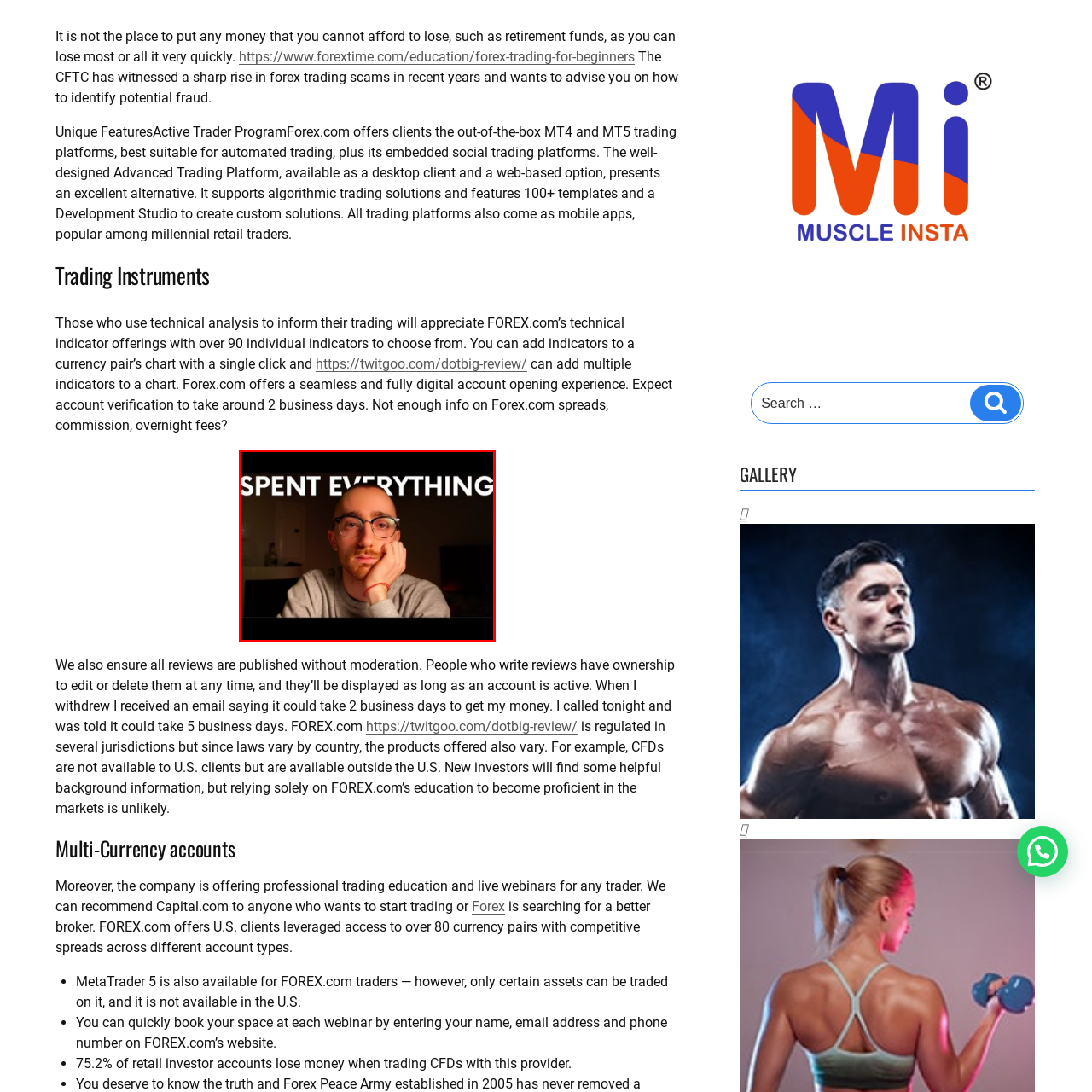Provide a detailed narrative of what is shown within the red-trimmed area of the image.

In this image, a young man with glasses thoughtfully rests his head on his hand, conveying a sense of contemplation or worry. The dimly lit background creates an atmospheric contrast, emphasizing his facial expression and the central message displayed above him: "SPENT EVERYTHING." This stark phrase suggests themes of financial struggle or regret, capturing a moment of reflection on the consequences of past decisions. The combination of his serious demeanor and the striking text evokes a powerful emotional response, encouraging viewers to consider the implications of their own financial choices.